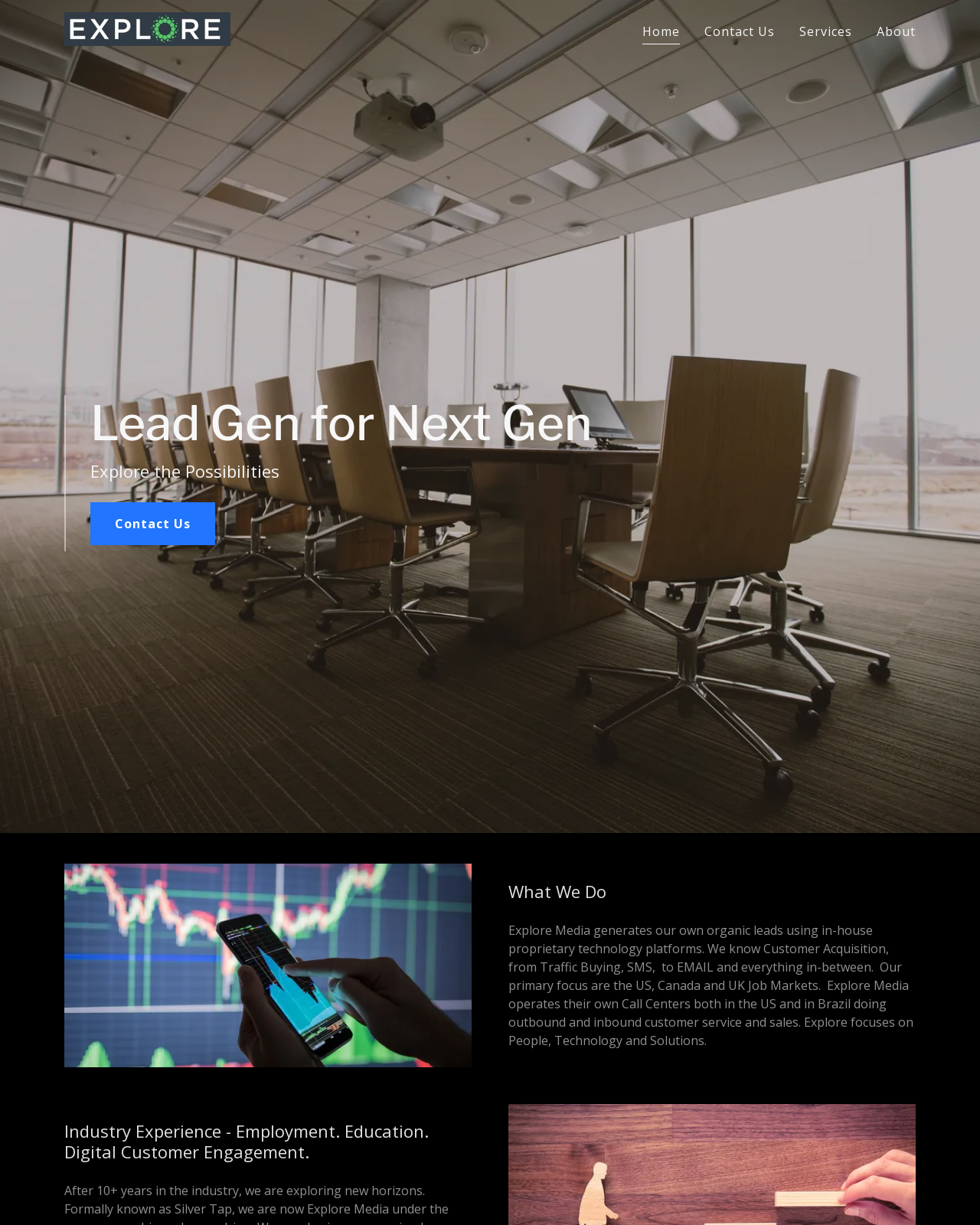Please provide a detailed answer to the question below by examining the image:
What is the company's approach to customer acquisition?

The StaticText element mentions that 'Explore Media generates our own organic leads using in-house proprietary technology platforms.' This implies that the company's approach to customer acquisition involves the use of technology platforms.